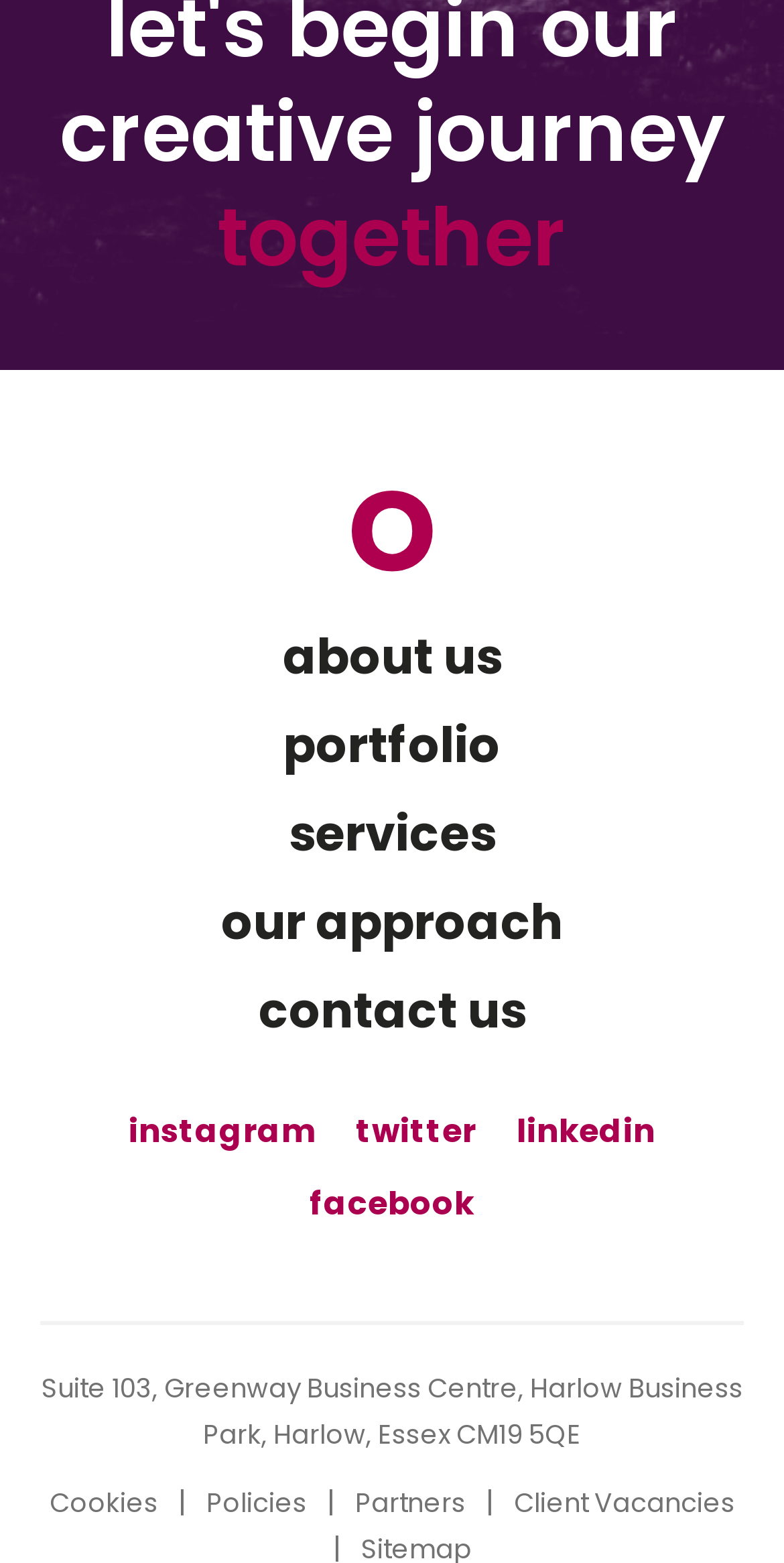Determine the bounding box coordinates of the clickable region to carry out the instruction: "view our approach".

[0.282, 0.575, 0.718, 0.606]